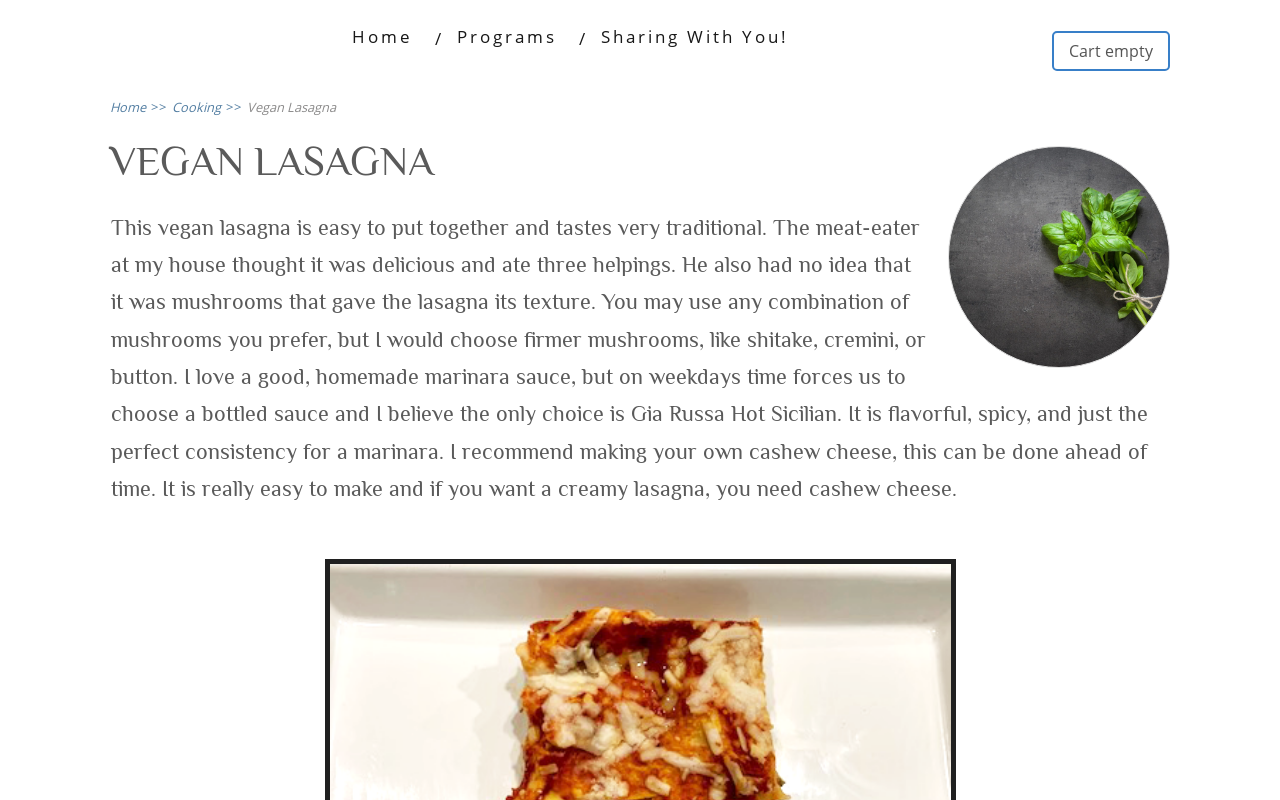How many links are in the top navigation bar?
From the image, respond with a single word or phrase.

4